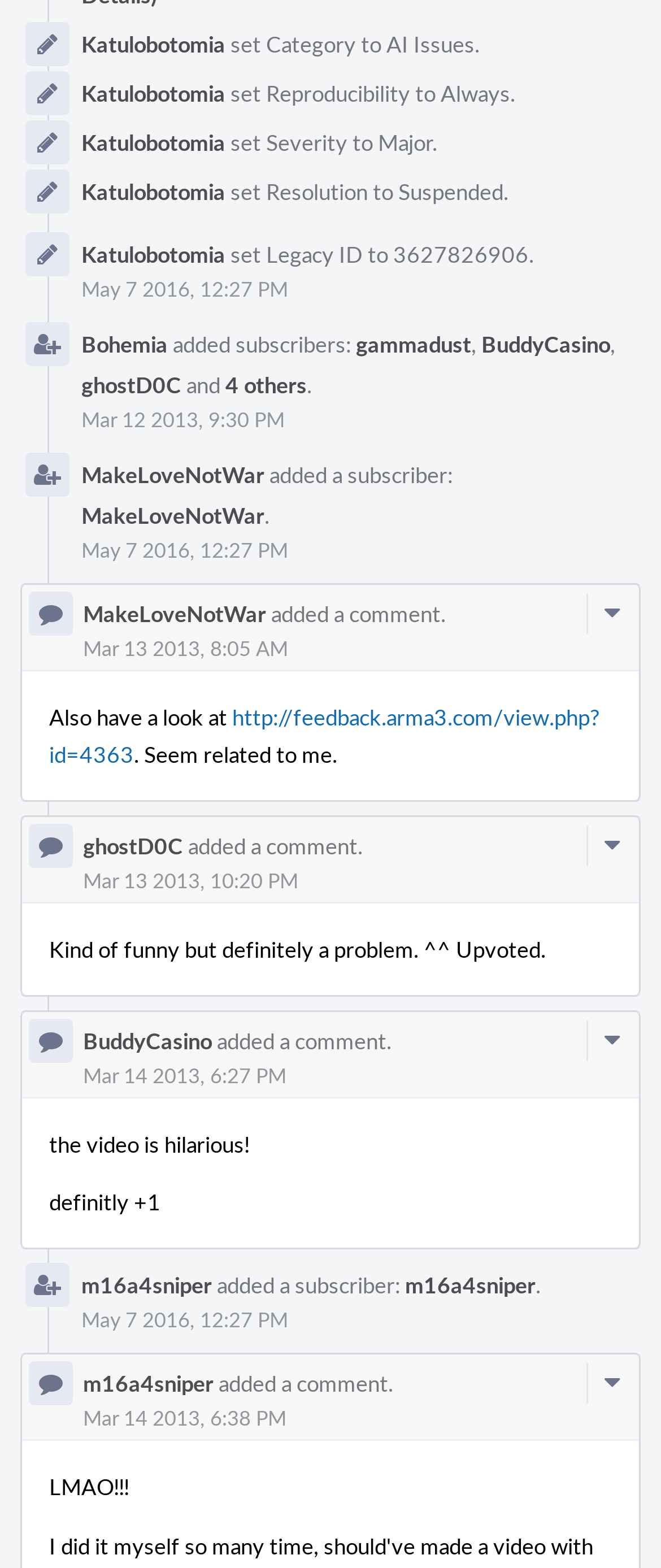What is the category of the issue?
Can you offer a detailed and complete answer to this question?

Based on the webpage, I found a StaticText element with the text 'set Category to AI Issues.' which suggests that the category of the issue is AI Issues.